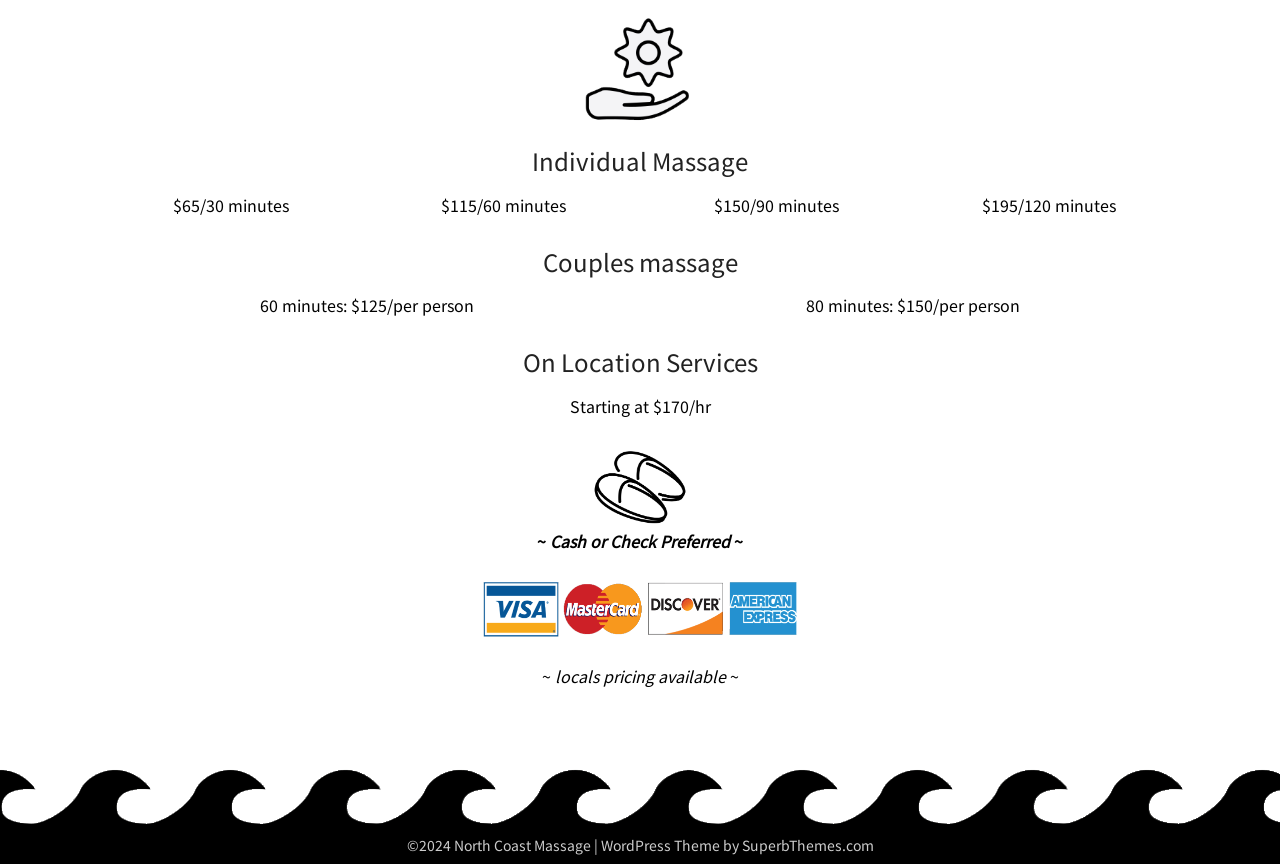Use a single word or phrase to respond to the question:
What is the copyright year of the website?

2024